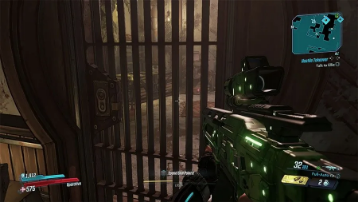What is displayed on the right side of the screen?
Answer with a single word or phrase by referring to the visual content.

Mini-map and interface elements